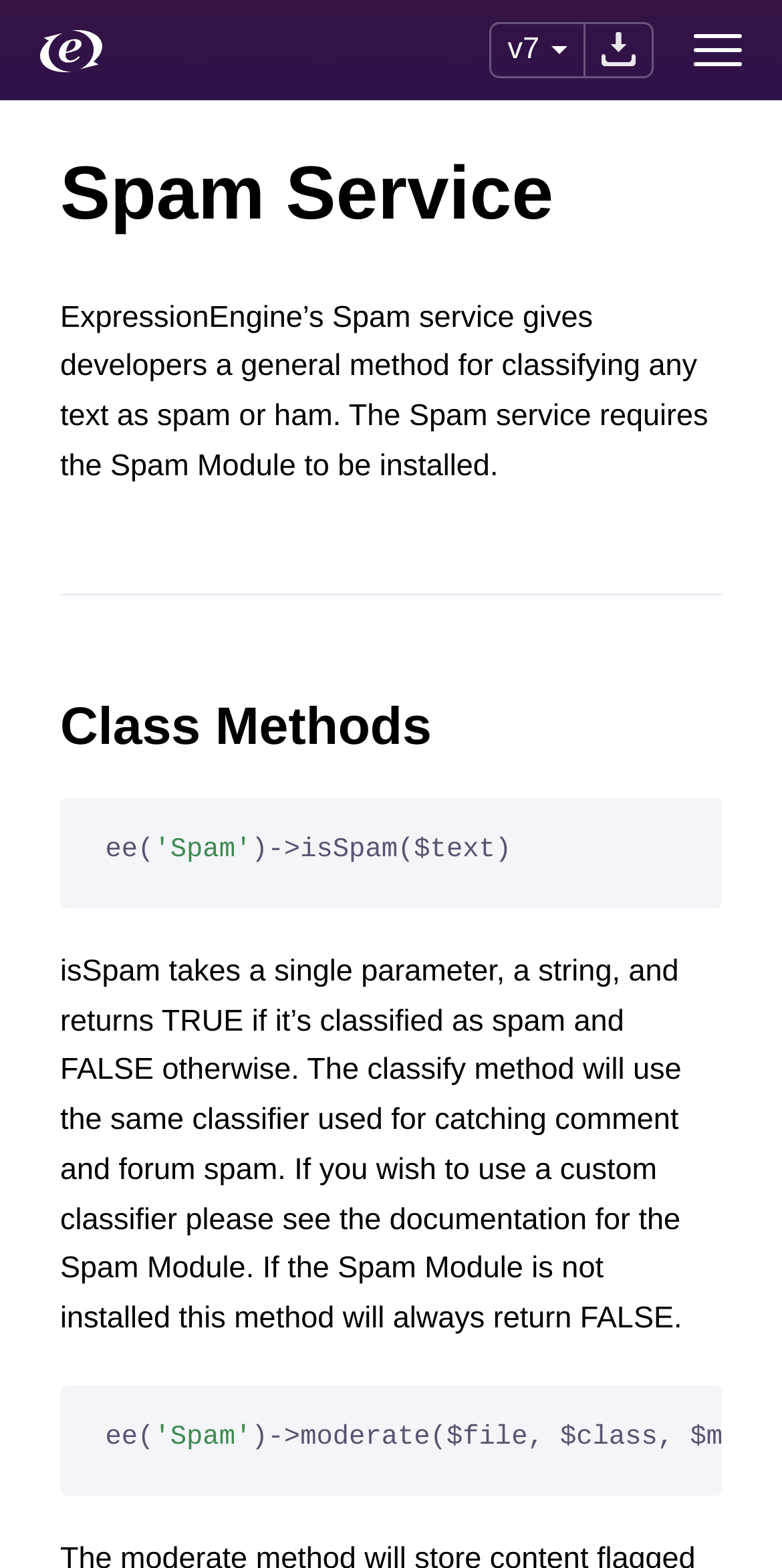Please provide the bounding box coordinate of the region that matches the element description: parent_node: v7. Coordinates should be in the format (top-left x, top-left y, bottom-right x, bottom-right y) and all values should be between 0 and 1.

[0.887, 0.022, 0.949, 0.042]